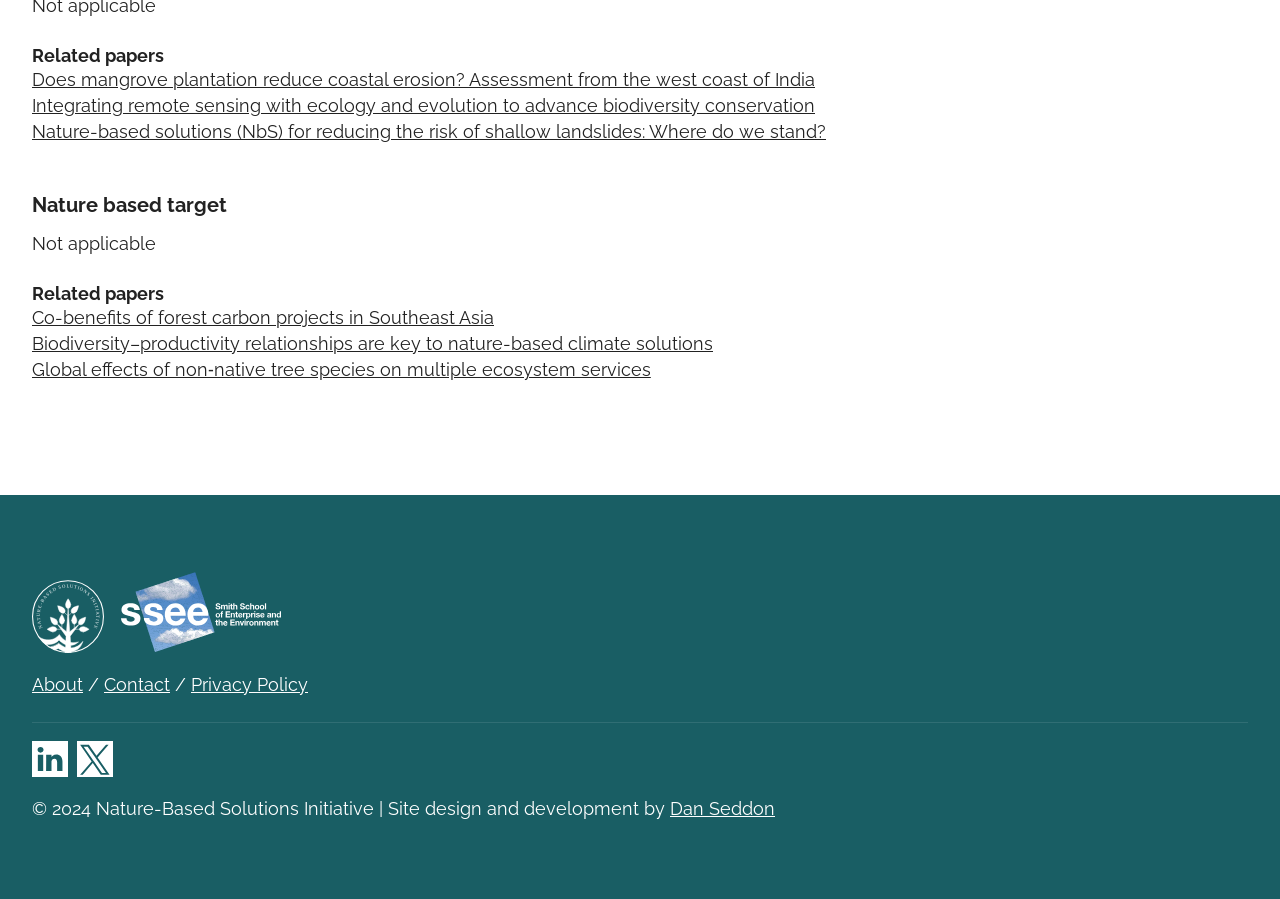Please specify the bounding box coordinates of the region to click in order to perform the following instruction: "Click on 'Does mangrove plantation reduce coastal erosion? Assessment from the west coast of India'".

[0.025, 0.077, 0.637, 0.1]